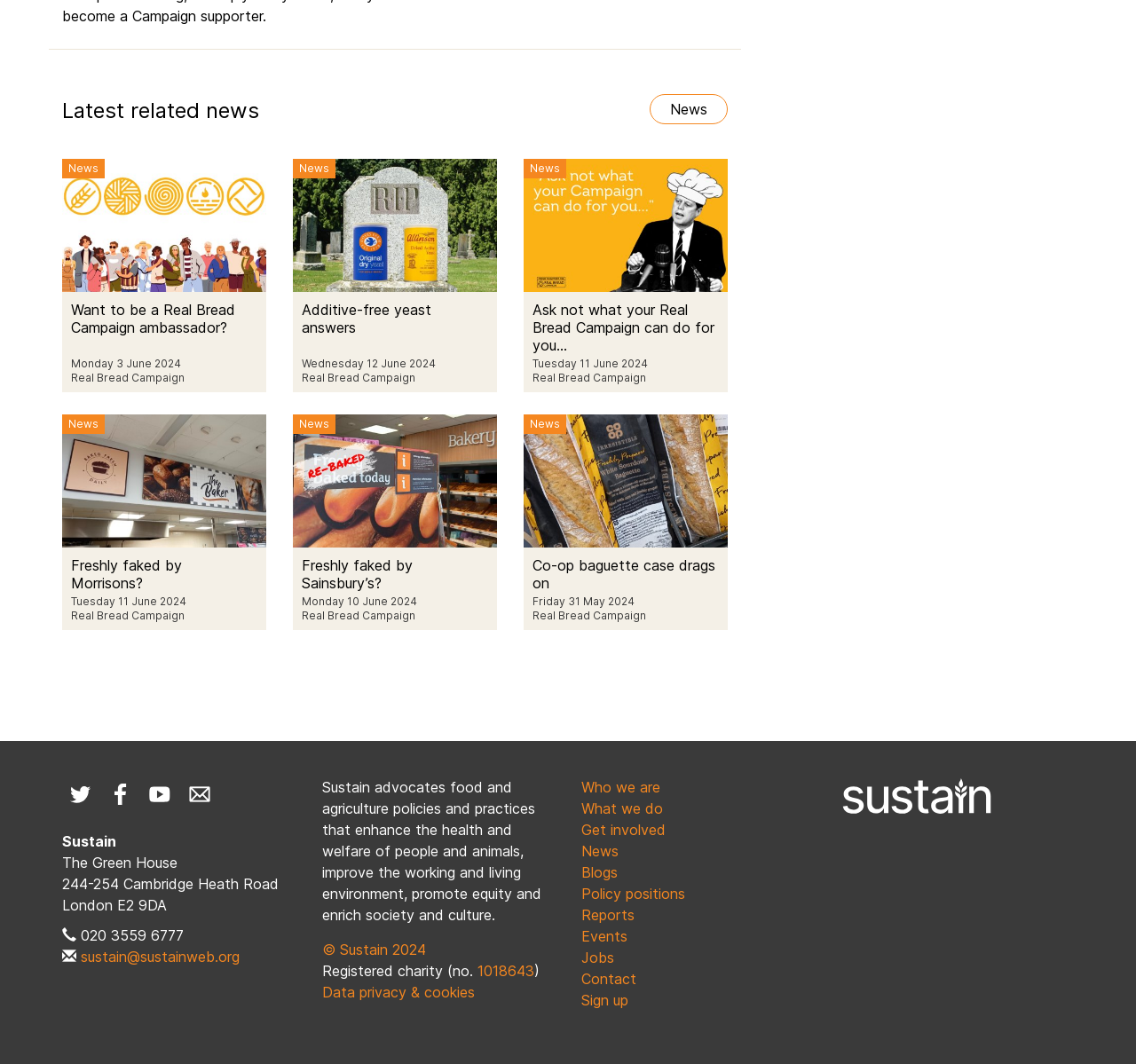Carefully examine the image and provide an in-depth answer to the question: What is the topic of the news articles?

The topic of the news articles can be inferred from the headings and descriptions of the news links on the webpage. All the news links have headings that start with 'Real Bread Campaign', indicating that the news articles are related to this topic.